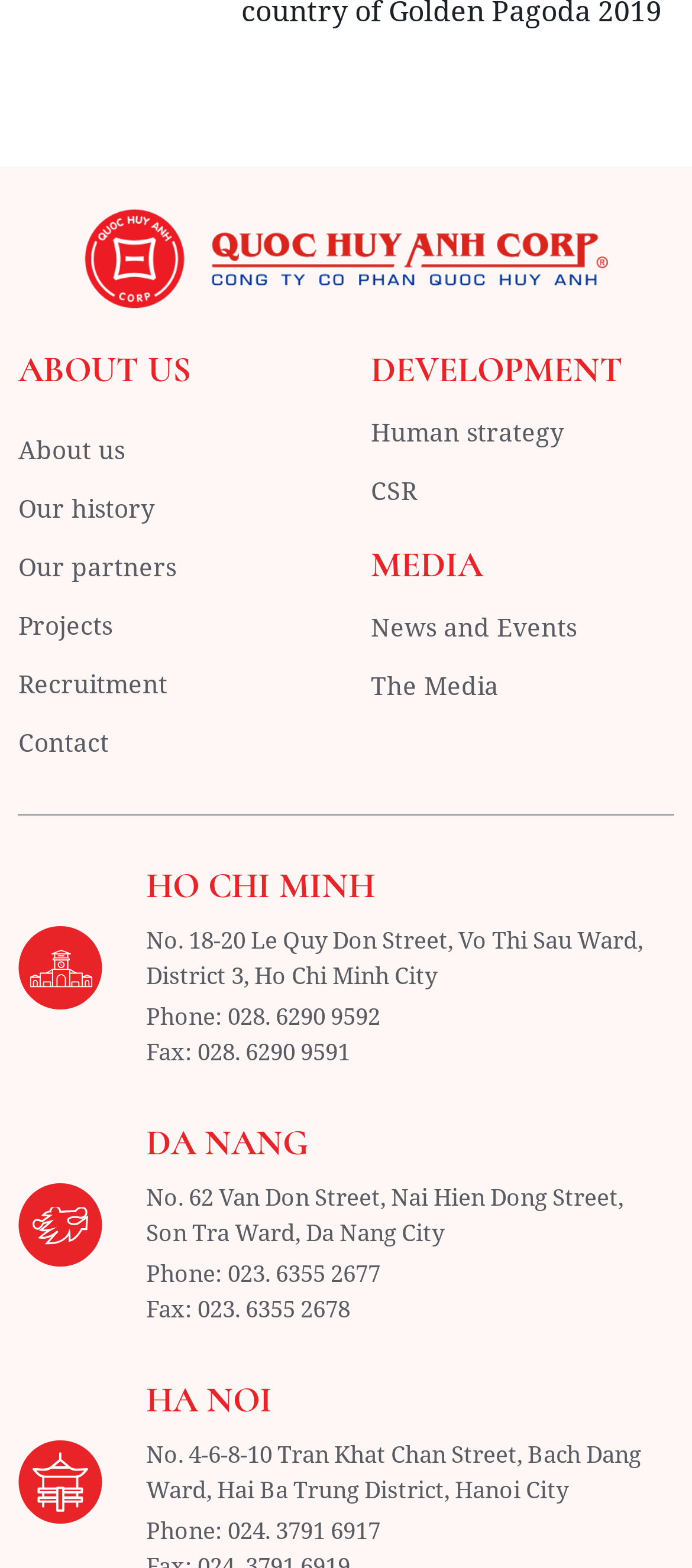Determine the bounding box coordinates of the region I should click to achieve the following instruction: "Click the 'About us' link". Ensure the bounding box coordinates are four float numbers between 0 and 1, i.e., [left, top, right, bottom].

[0.027, 0.276, 0.18, 0.298]